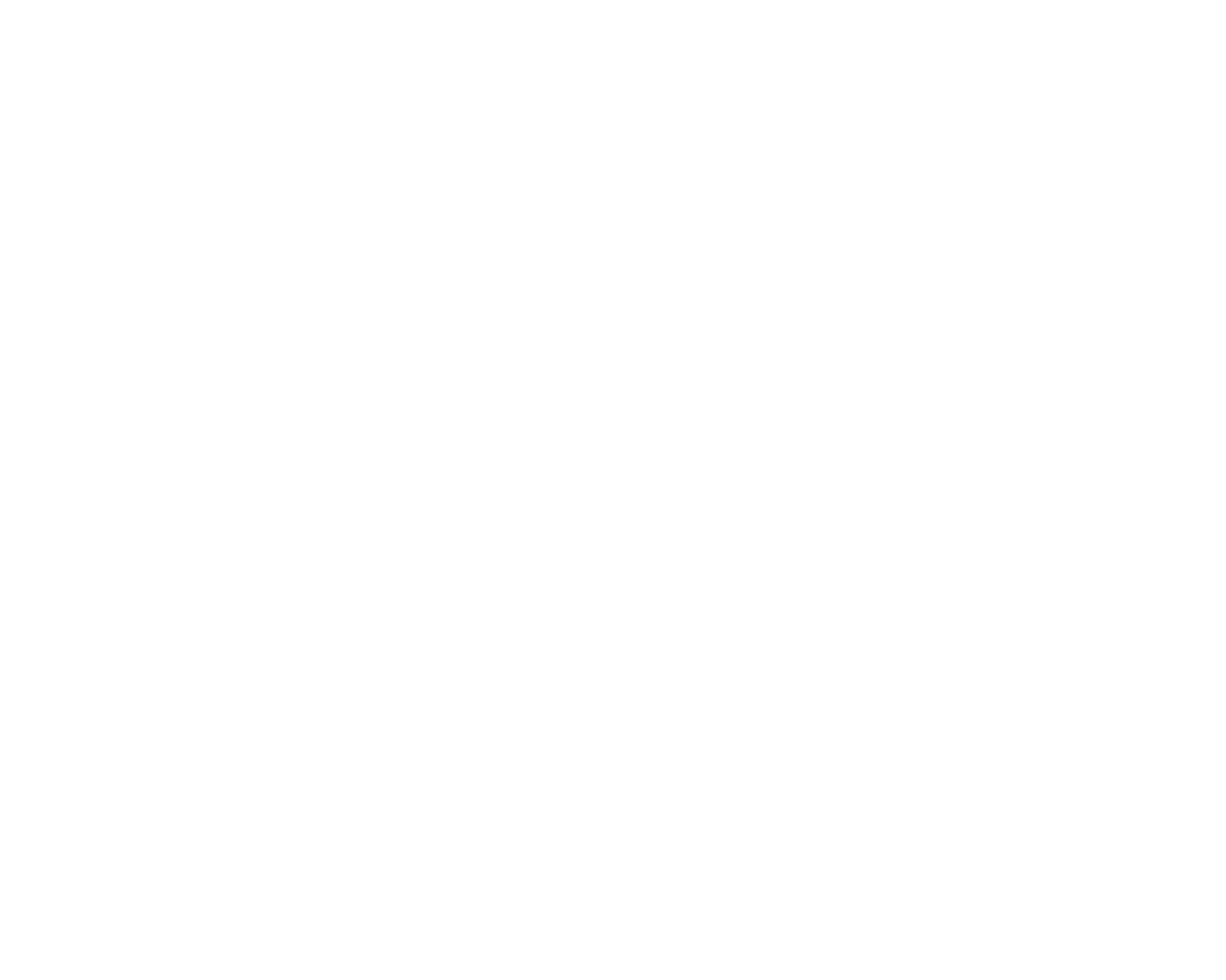Please determine the bounding box coordinates of the section I need to click to accomplish this instruction: "Search for help".

None